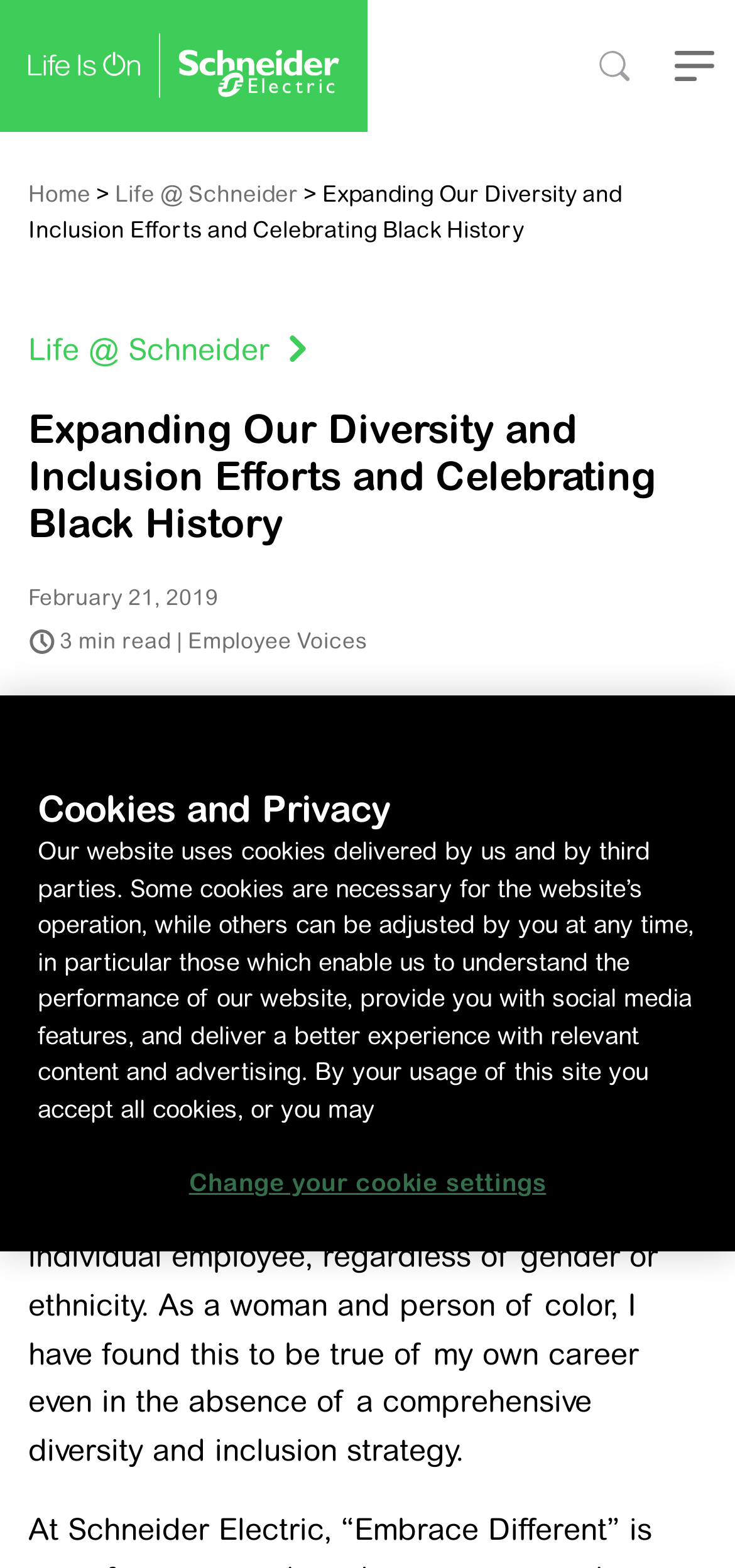Pinpoint the bounding box coordinates of the element you need to click to execute the following instruction: "Open mobile menu". The bounding box should be represented by four float numbers between 0 and 1, in the format [left, top, right, bottom].

[0.89, 0.016, 1.0, 0.068]